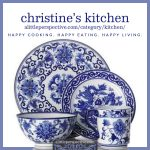What is the theme of the kitchen space?
Can you offer a detailed and complete answer to this question?

The caption emphasizes the joy and warmth of culinary experiences within this kitchen space, as reflected in the subtitle 'happy cooking, happy eating, happy living', which suggests that the theme of the kitchen space is centered around happy cooking and living.